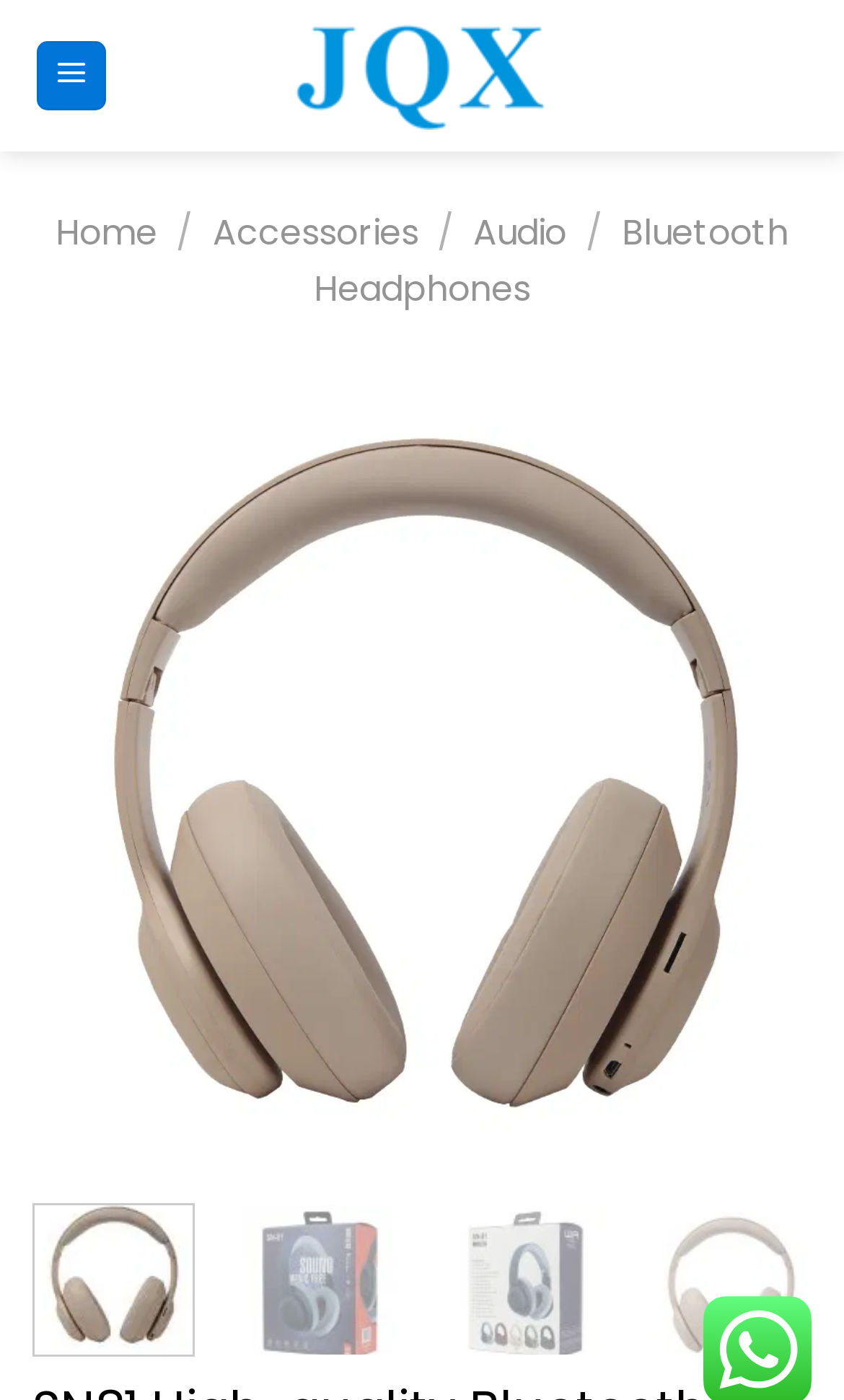Give a one-word or one-phrase response to the question: 
How many buttons are there in the pagination section?

2